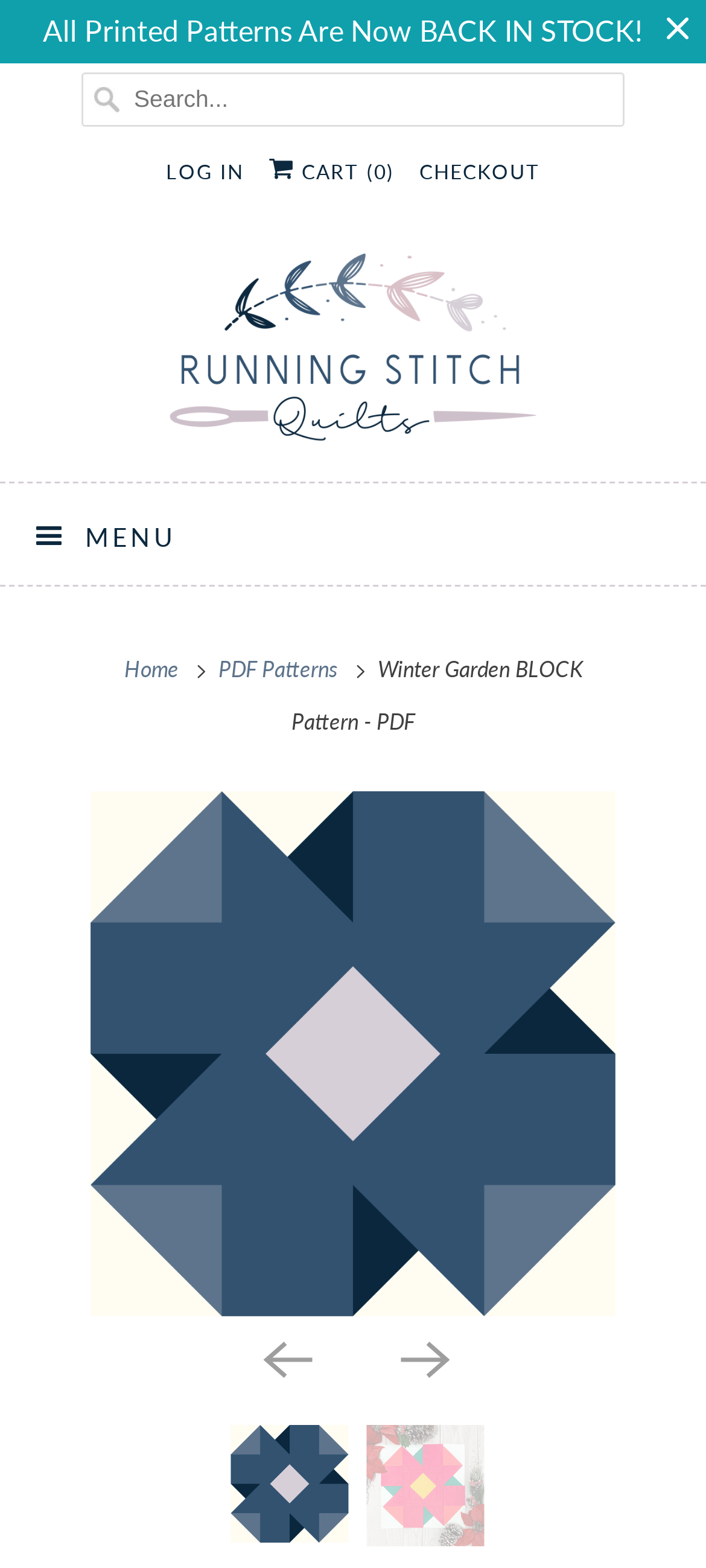Explain the webpage in detail, including its primary components.

The webpage is about the Winter Garden BLOCK pattern, a quilting design originally created as the Poinsetta Quiltmas Block in 2022. At the top of the page, there is a prominent announcement stating that all printed patterns are now back in stock. 

To the right of this announcement, there is a search box where users can type in keywords. Below the search box, there are three links: "LOG IN", "CART (0)", and "CHECKOUT", which are likely related to user accounts and online shopping. 

On the left side of the page, there is a link to "Running Stitch Quilts", which is likely the website's main page or the designer's profile. Below this link, there is a menu button labeled "Menu" that, when clicked, reveals a navigation menu.

The main content of the page is divided into sections. The first section has a link to "Home" and "PDF Patterns", which are likely categories or sections of the website. Below these links, there is a title "Winter Garden BLOCK Pattern - PDF" that indicates the current page's content. 

Under the title, there is a navigation section with "Previous" and "Next" buttons, allowing users to browse through related patterns. Each button has an accompanying image. 

The page also features multiple images of the Winter Garden BLOCK pattern, which are displayed in a grid-like layout. These images are likely showcasing different aspects or variations of the quilting design.